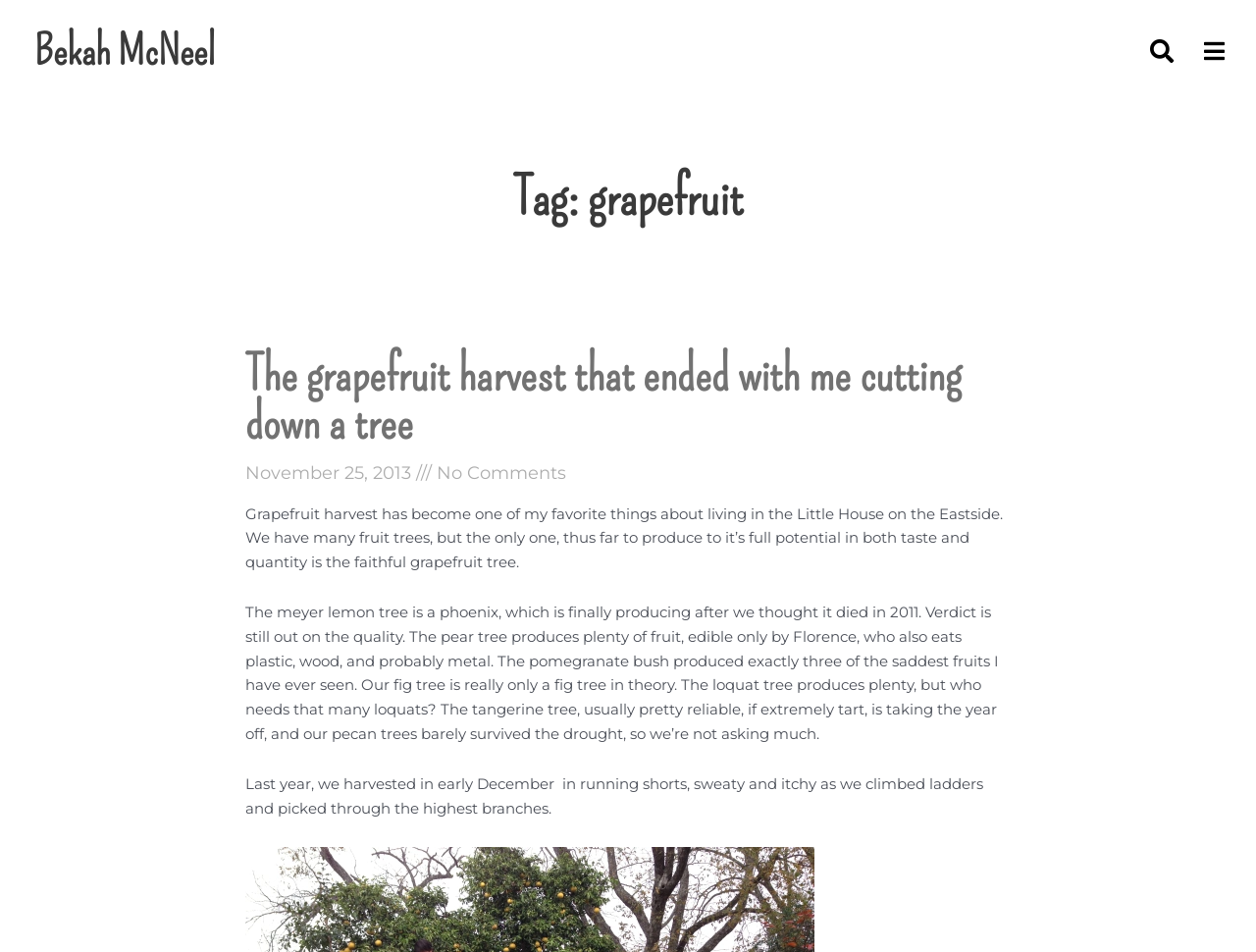What is the topic of the article?
Using the image, provide a concise answer in one word or a short phrase.

grapefruit harvest